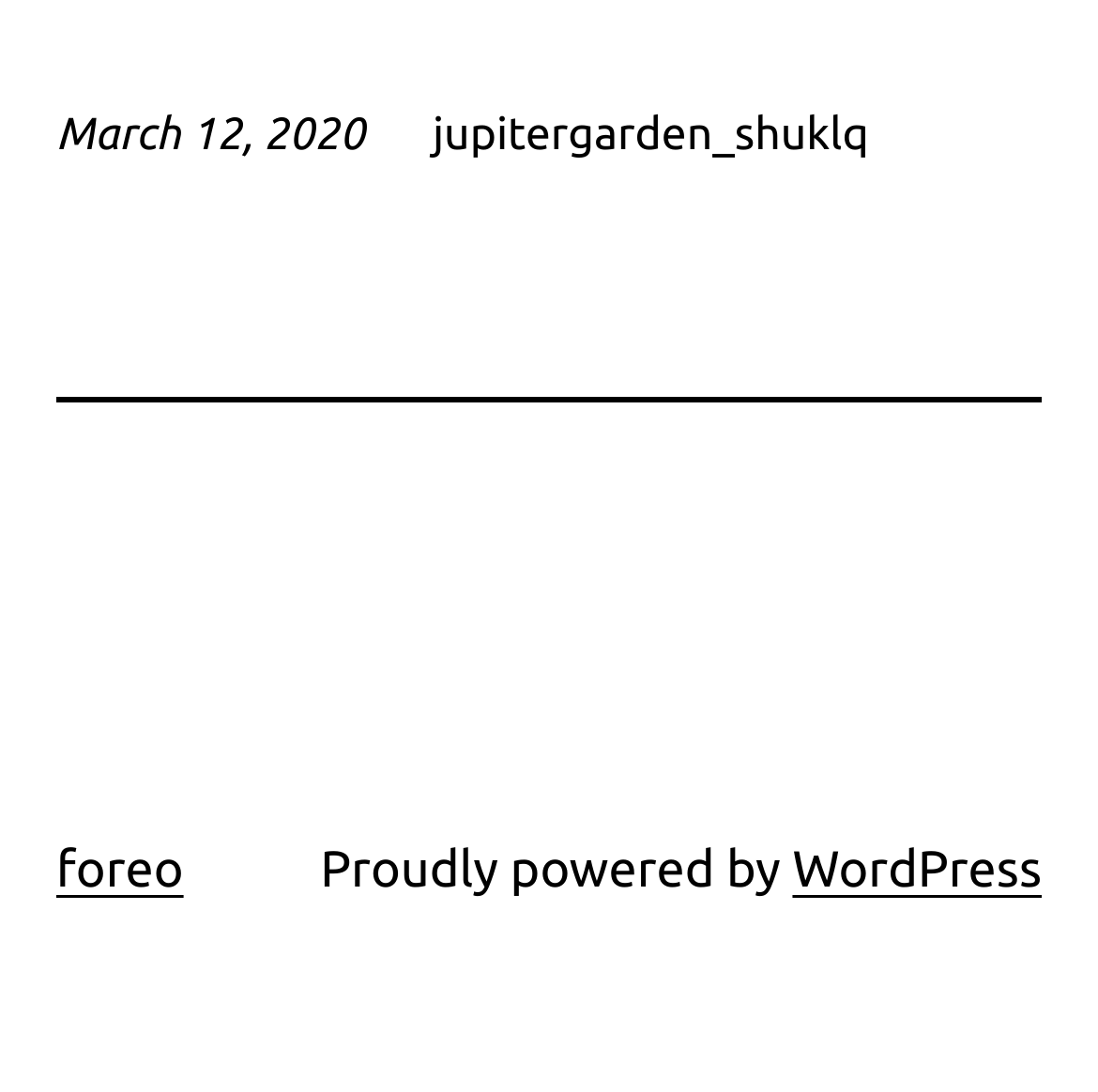Provide the bounding box coordinates of the HTML element described by the text: "foreo". The coordinates should be in the format [left, top, right, bottom] with values between 0 and 1.

[0.051, 0.771, 0.167, 0.822]